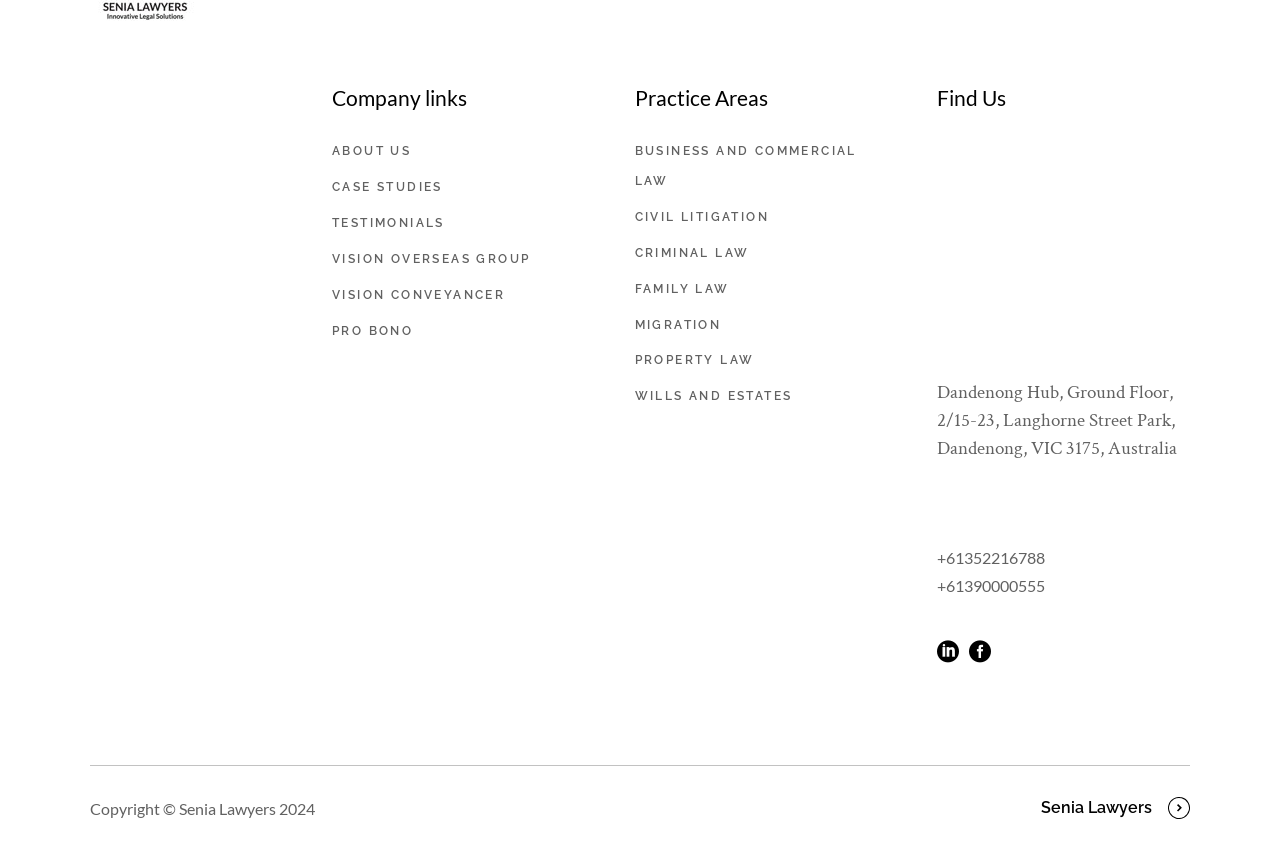What social media platforms are linked on the webpage?
Provide a thorough and detailed answer to the question.

I found two social media links at the bottom of the webpage, represented by the icons '' and ''.